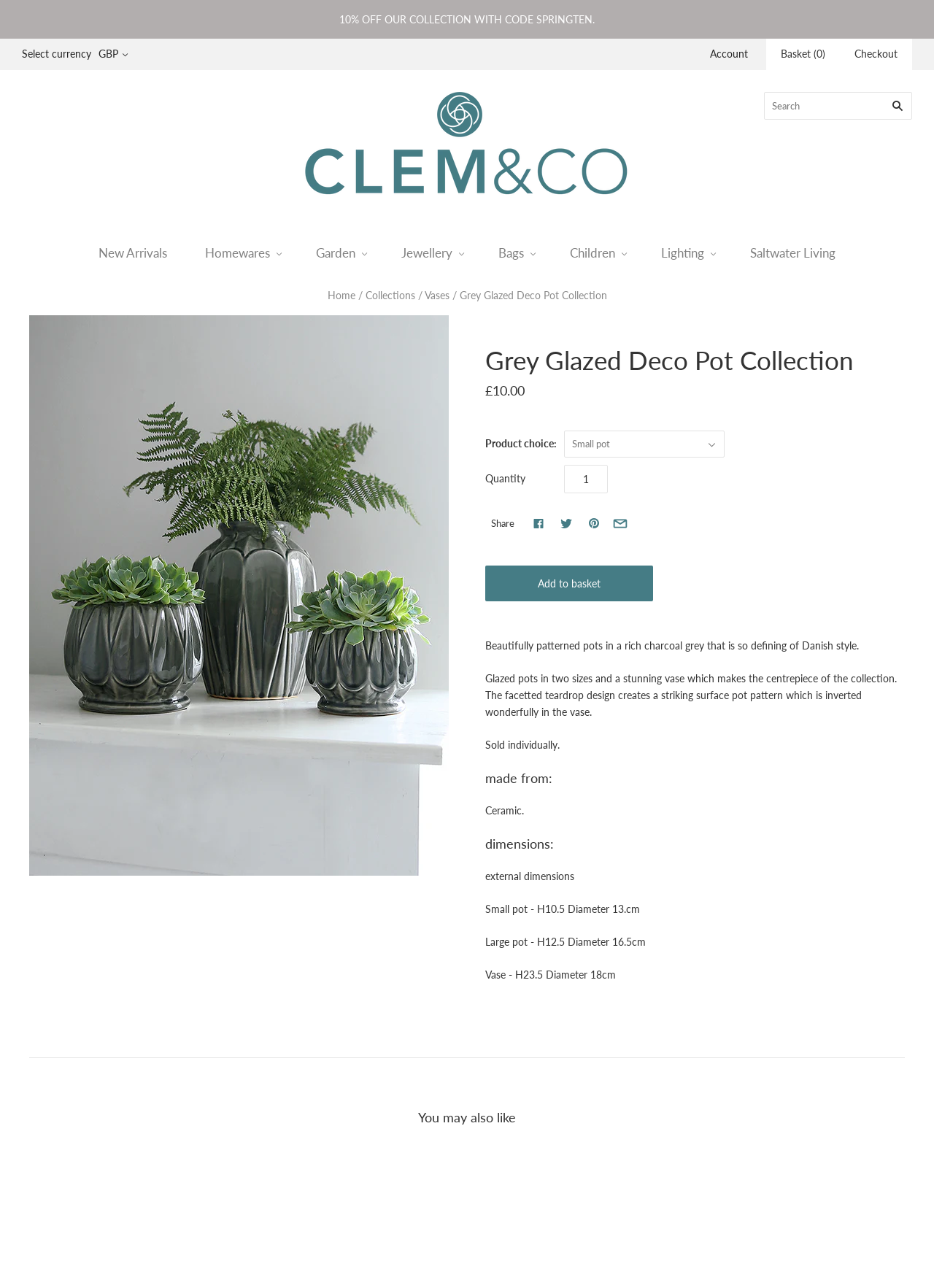How many sizes of pots are available?
Based on the image, provide a one-word or brief-phrase response.

Two